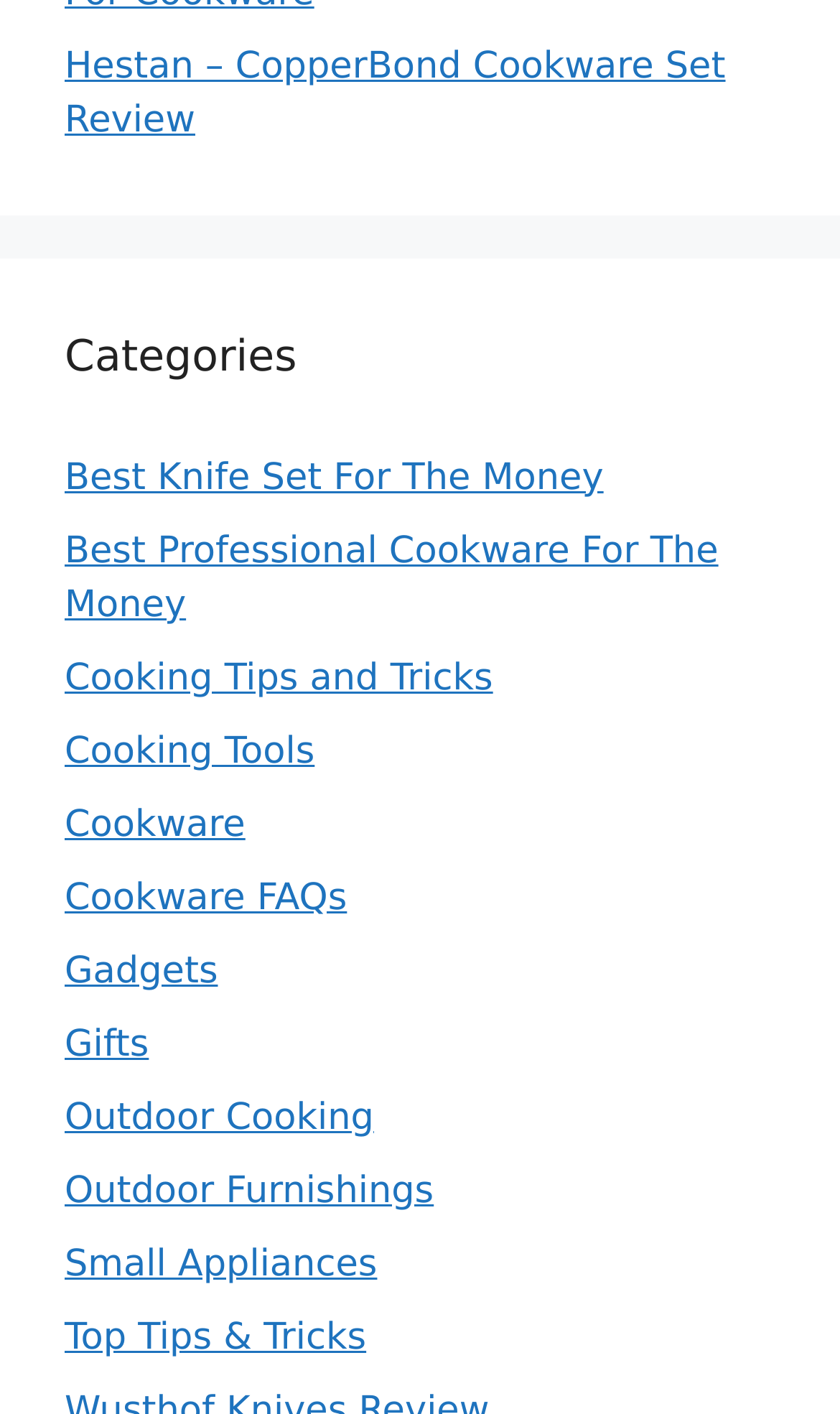Is there a category related to gifts on the webpage?
Using the image, give a concise answer in the form of a single word or short phrase.

Yes